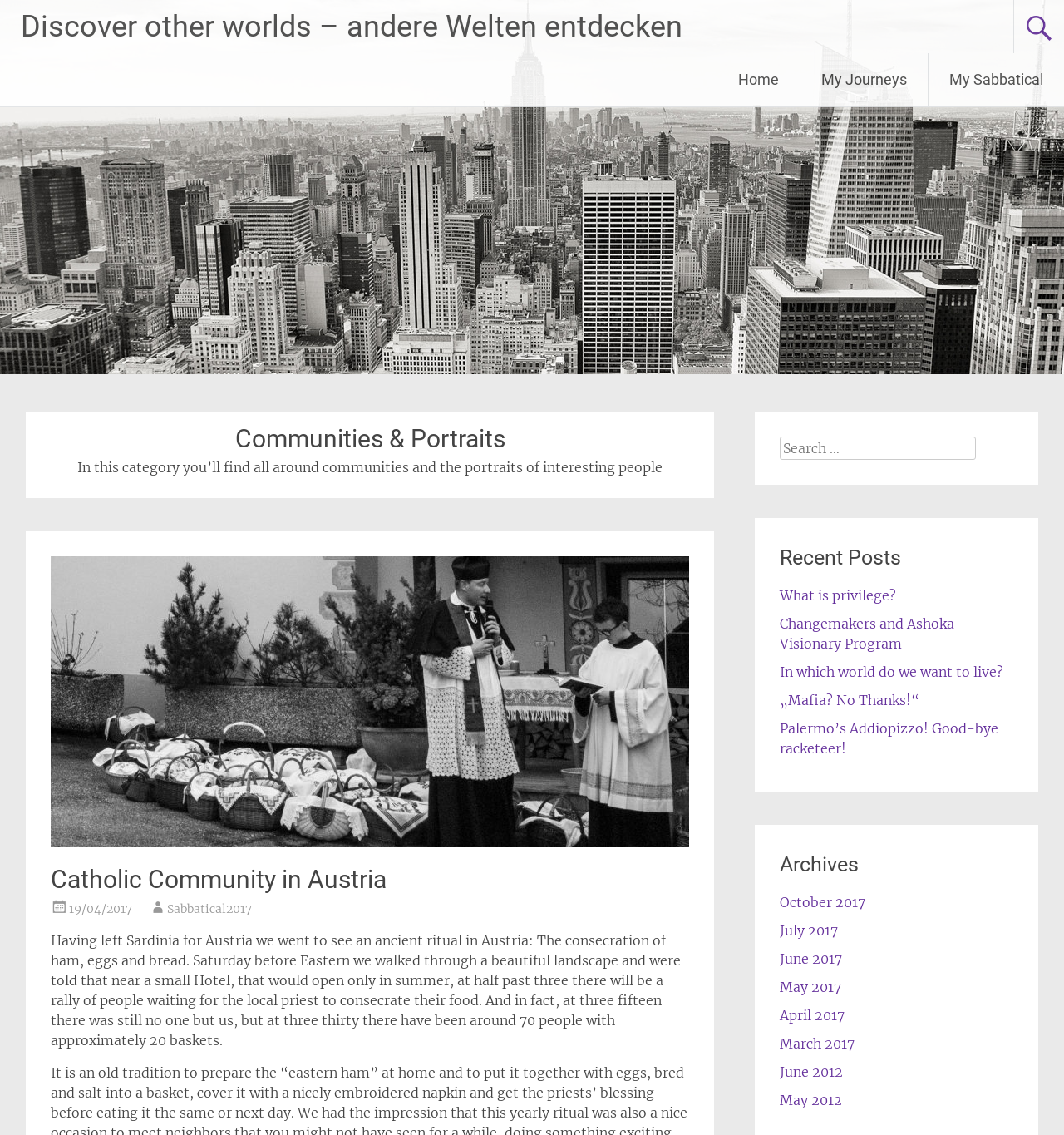Locate the bounding box coordinates of the area where you should click to accomplish the instruction: "Read about Catholic Community in Austria".

[0.048, 0.735, 0.648, 0.749]